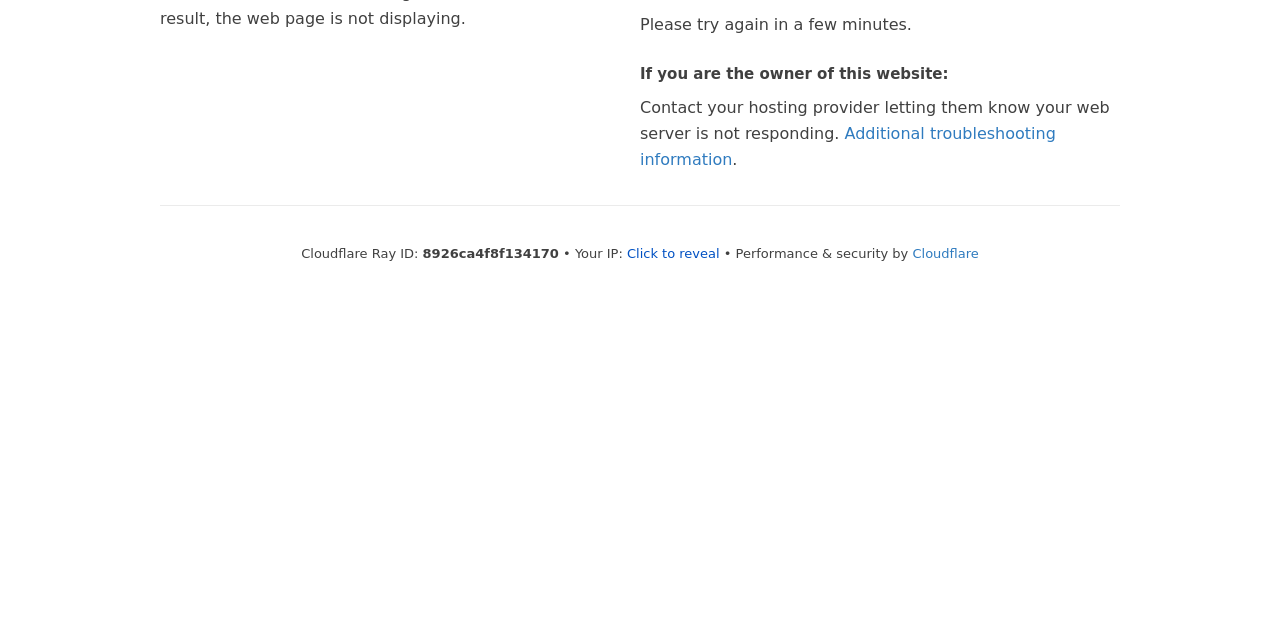Please find the bounding box for the following UI element description. Provide the coordinates in (top-left x, top-left y, bottom-right x, bottom-right y) format, with values between 0 and 1: Click to reveal

[0.49, 0.384, 0.562, 0.407]